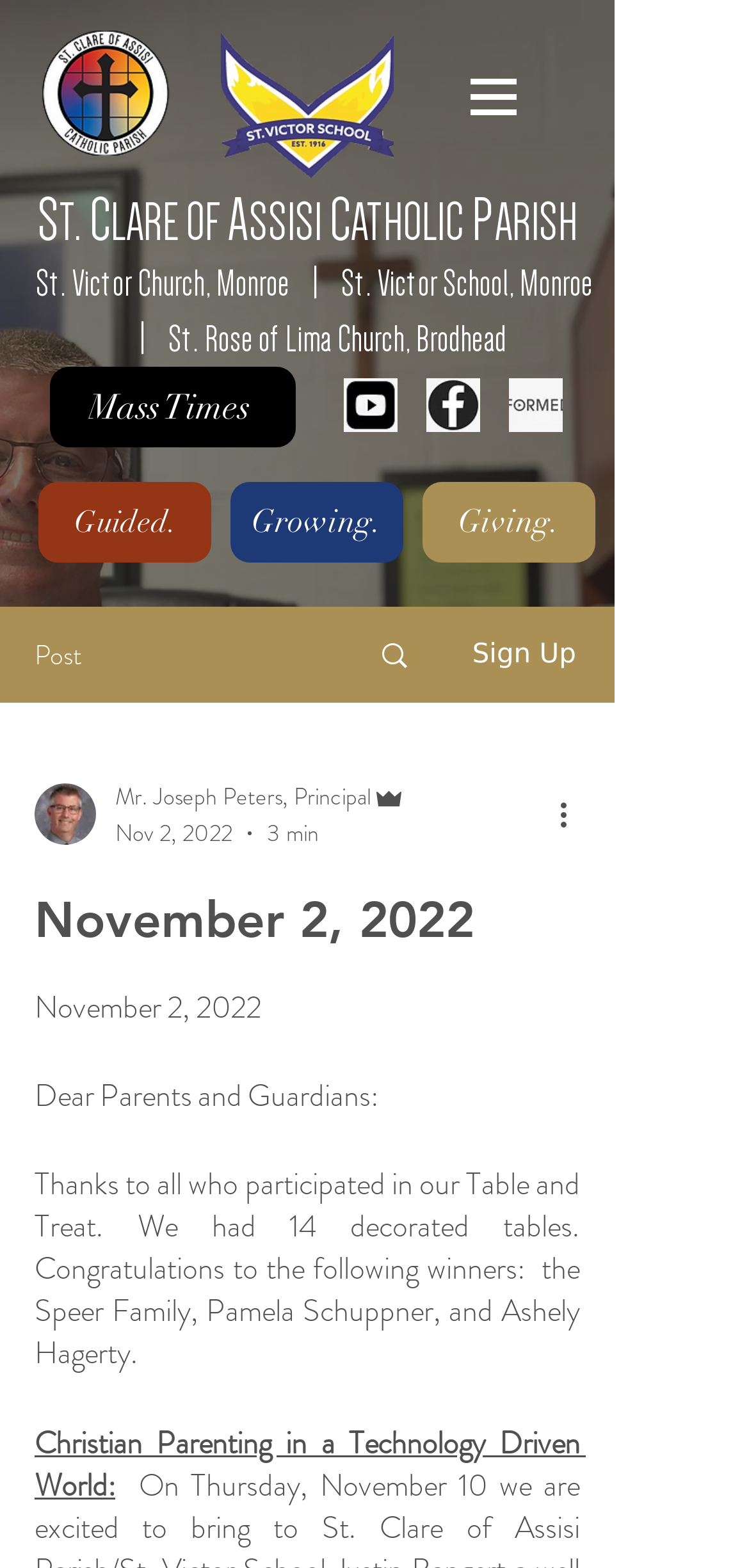Identify the bounding box coordinates of the section that should be clicked to achieve the task described: "Click the More actions button".

[0.738, 0.504, 0.8, 0.534]